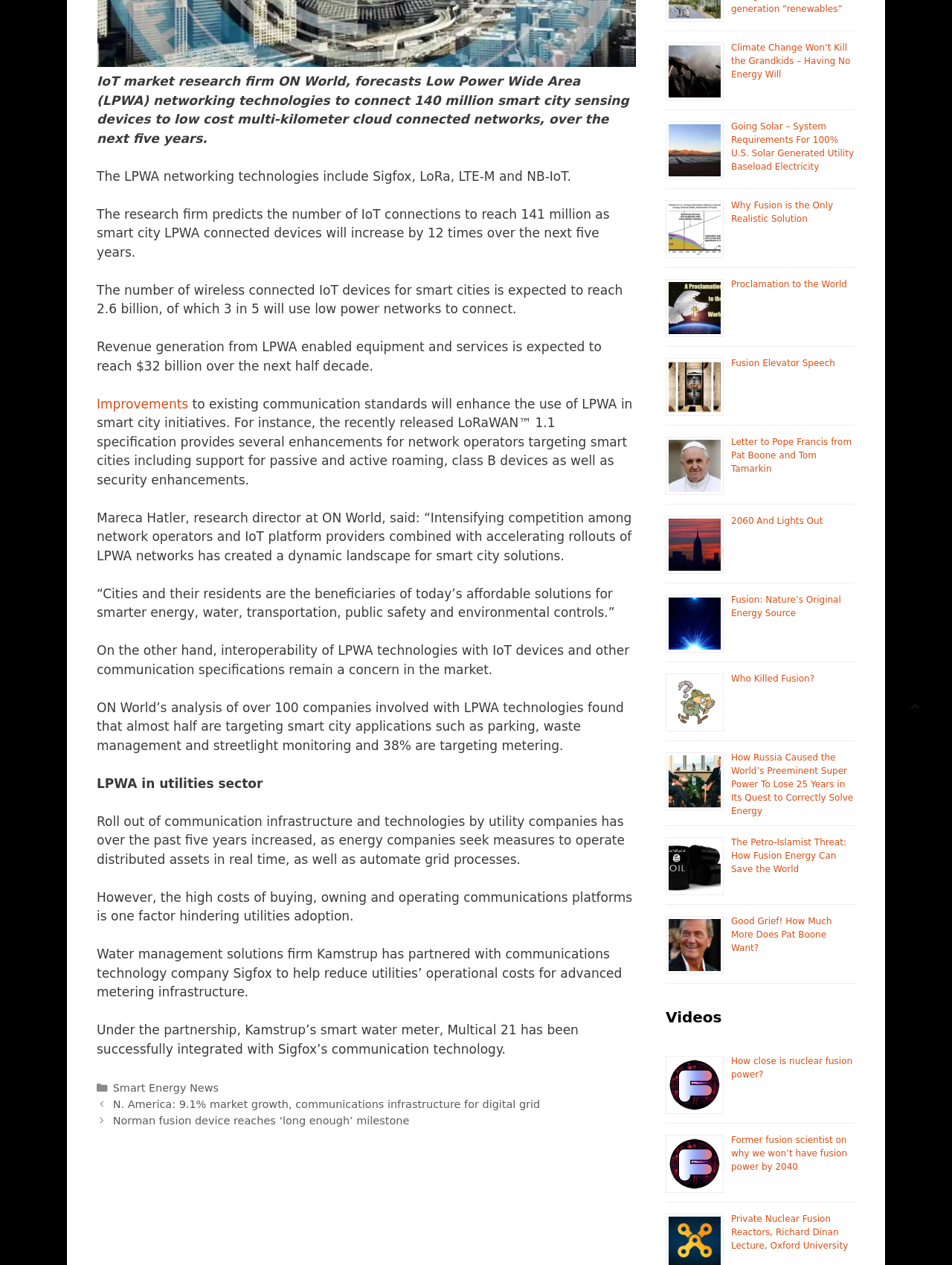Could you indicate the bounding box coordinates of the region to click in order to complete this instruction: "Explore 'N. America: 9.1% market growth, communications infrastructure for digital grid'".

[0.118, 0.868, 0.567, 0.878]